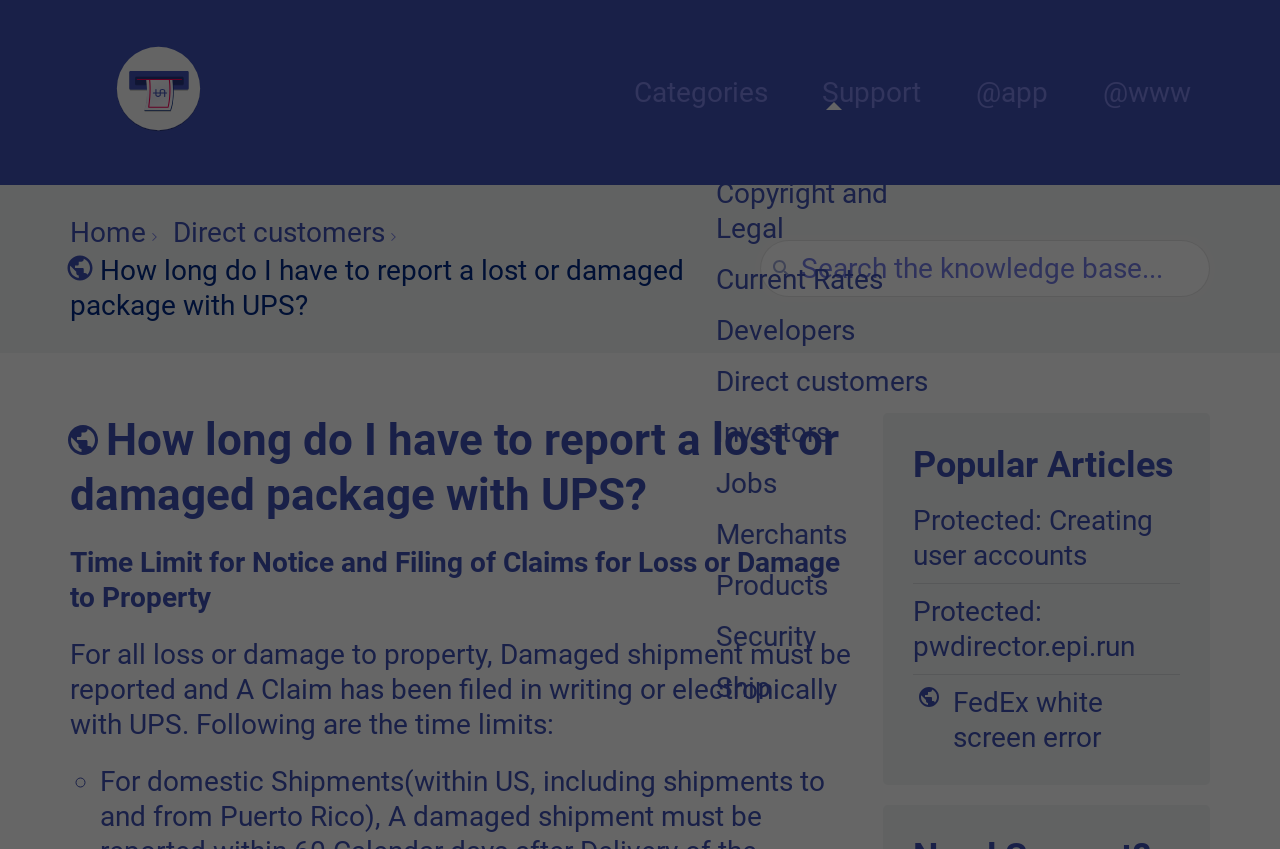Determine the bounding box coordinates of the area to click in order to meet this instruction: "Go to 'Direct customers'".

[0.135, 0.254, 0.316, 0.293]